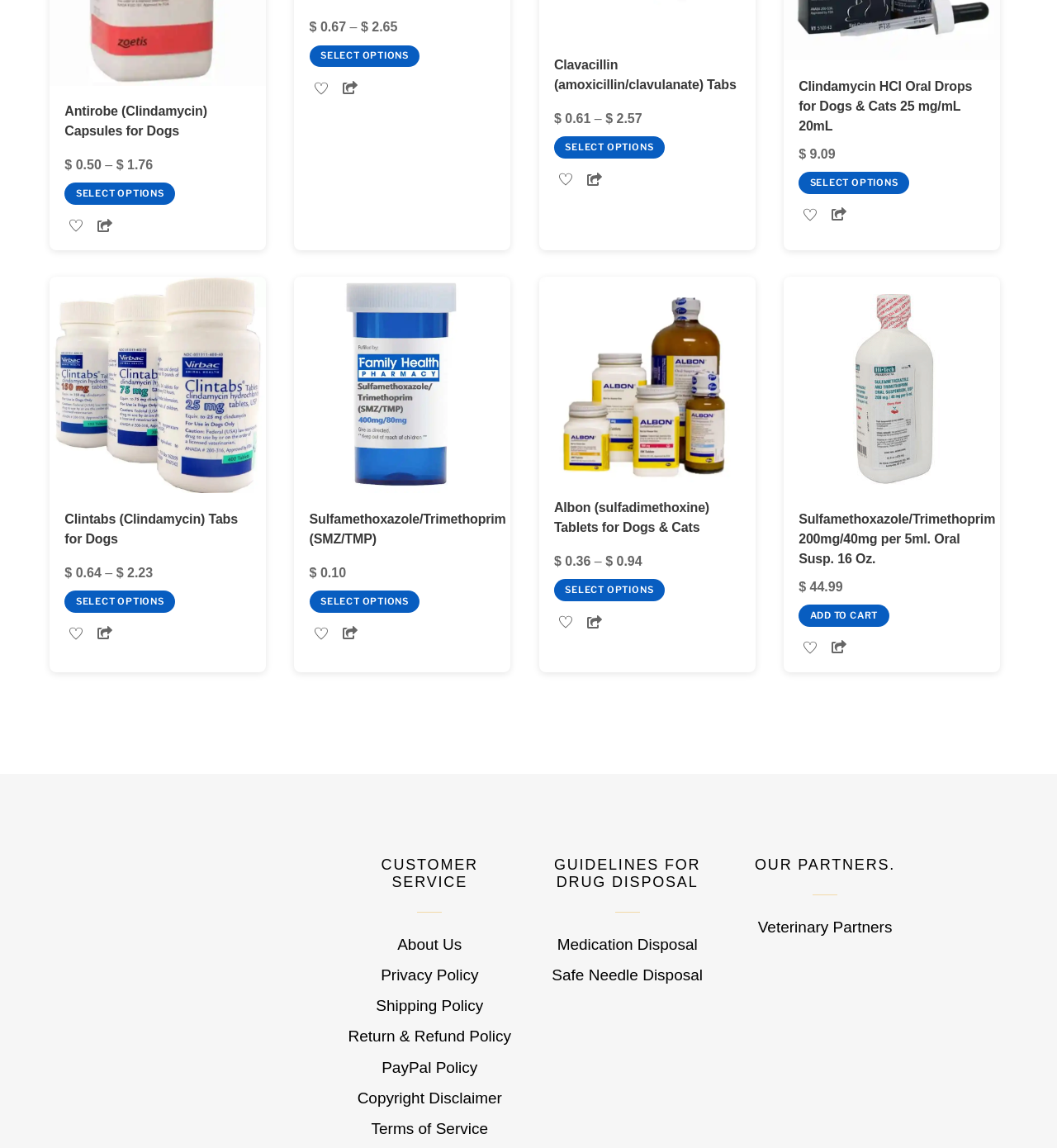Find the bounding box coordinates of the area that needs to be clicked in order to achieve the following instruction: "View details of Clintabs (Clindamycin HCl) Tablets for Dogs". The coordinates should be specified as four float numbers between 0 and 1, i.e., [left, top, right, bottom].

[0.047, 0.251, 0.252, 0.44]